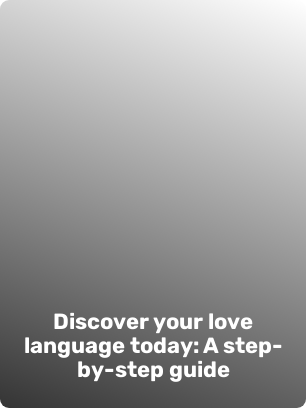What is the purpose of the guide?
Using the image, provide a detailed and thorough answer to the question.

According to the caption, the guide aims to enhance relationship satisfaction through self-awareness and thoughtful interaction, which suggests that the purpose of the guide is to improve relationships.